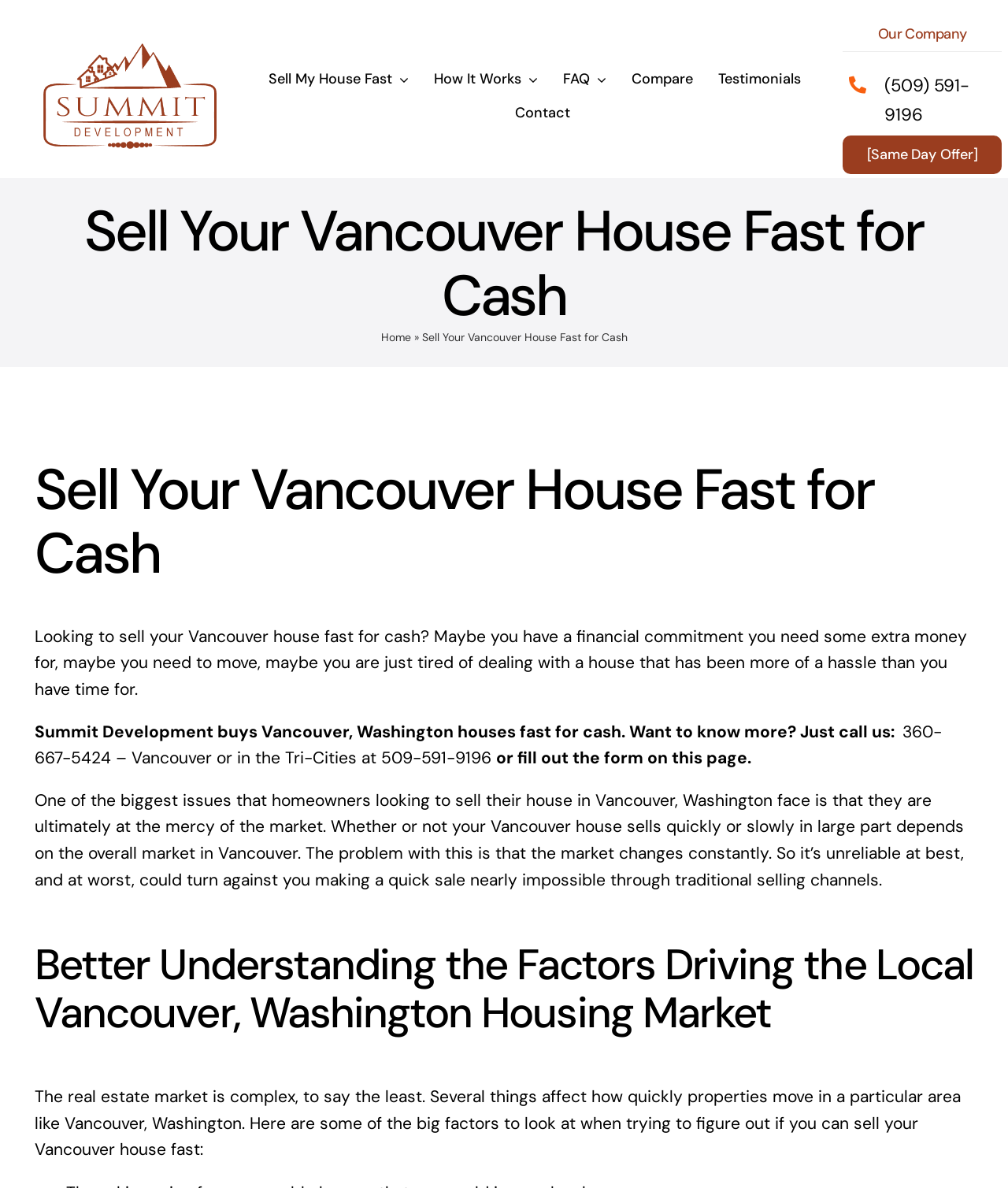Determine the coordinates of the bounding box for the clickable area needed to execute this instruction: "Click the 'Home' link".

[0.378, 0.278, 0.407, 0.29]